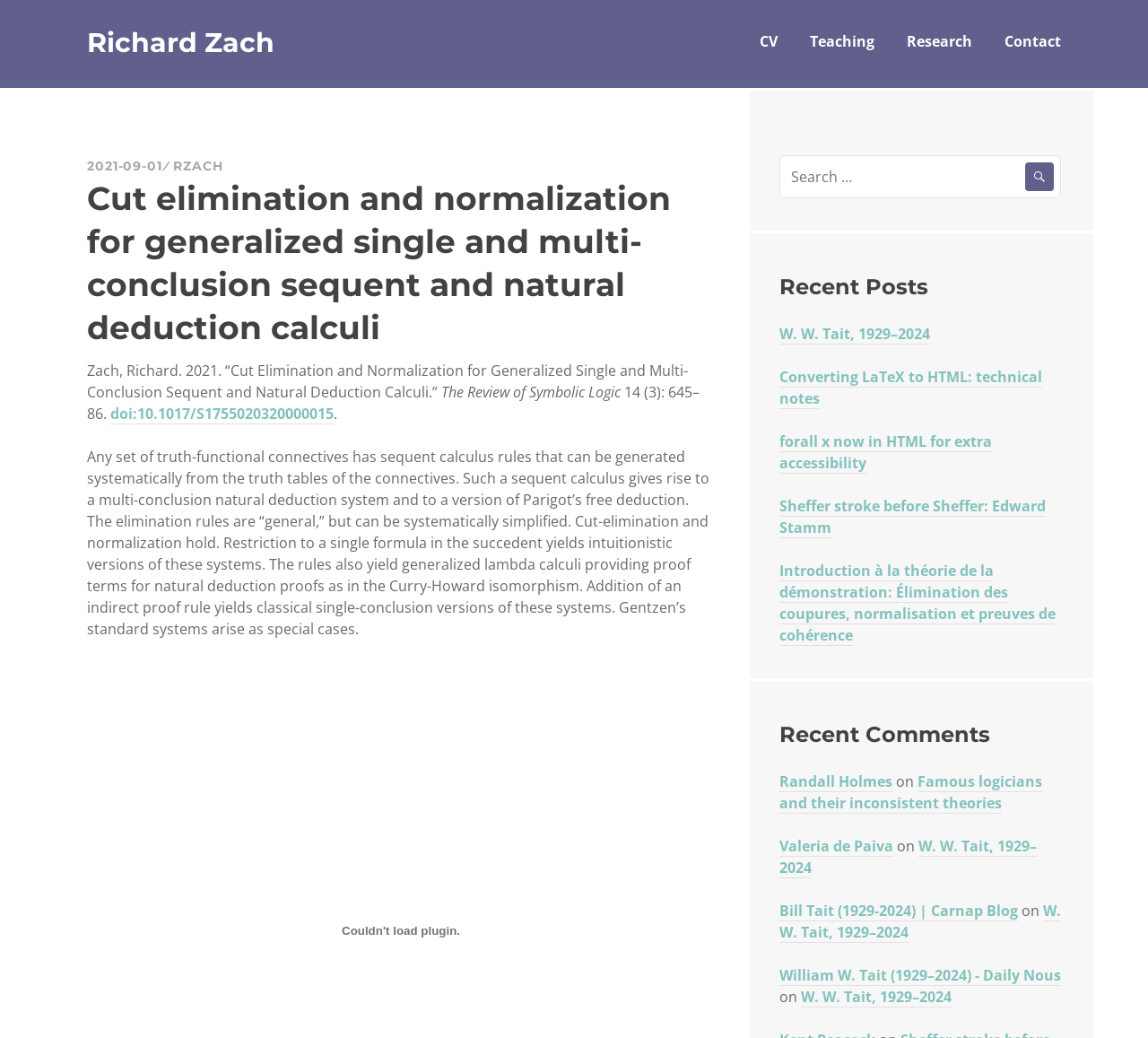Identify the bounding box for the described UI element: "Teaching".

[0.705, 0.021, 0.762, 0.063]